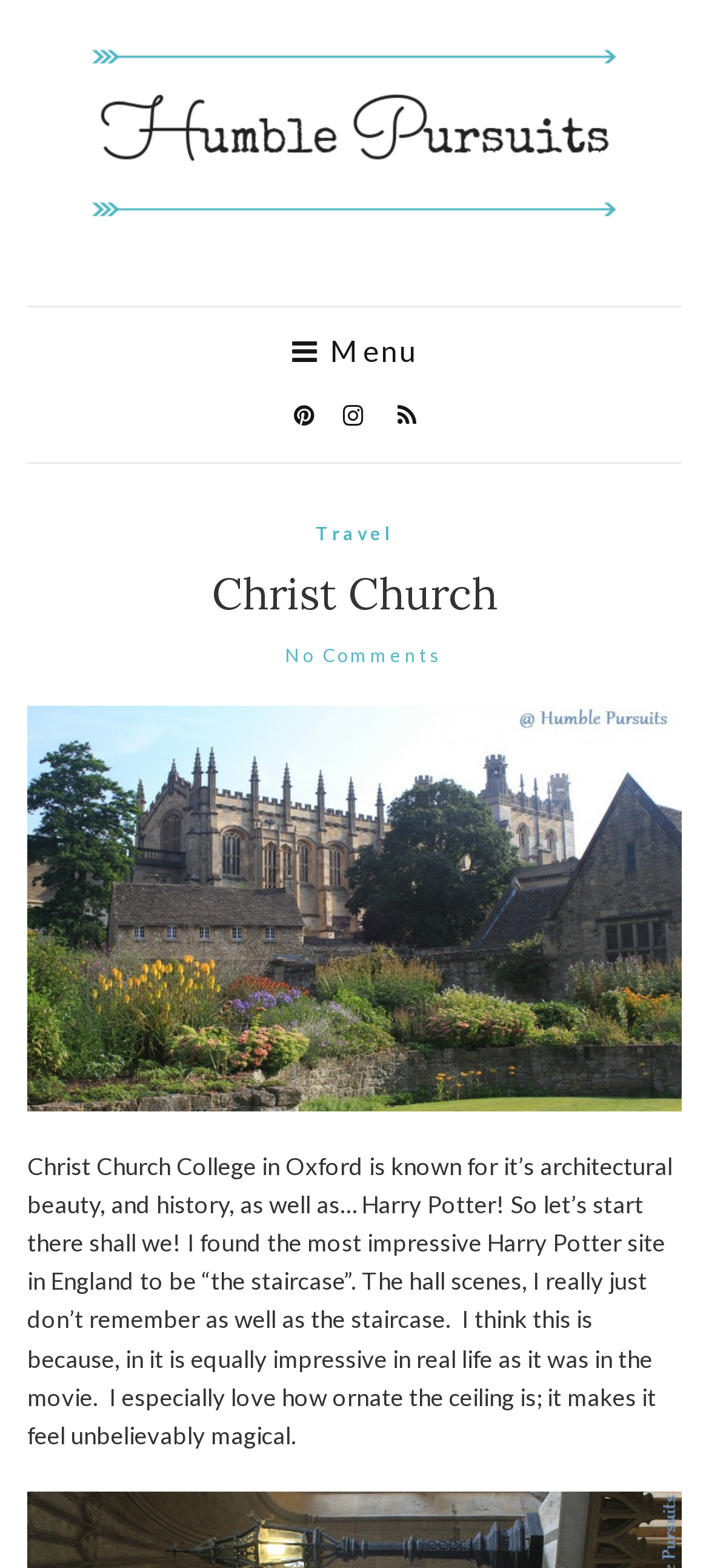Locate the UI element described by Travel in the provided webpage screenshot. Return the bounding box coordinates in the format (top-left x, top-left y, bottom-right x, bottom-right y), ensuring all values are between 0 and 1.

[0.445, 0.331, 0.555, 0.349]